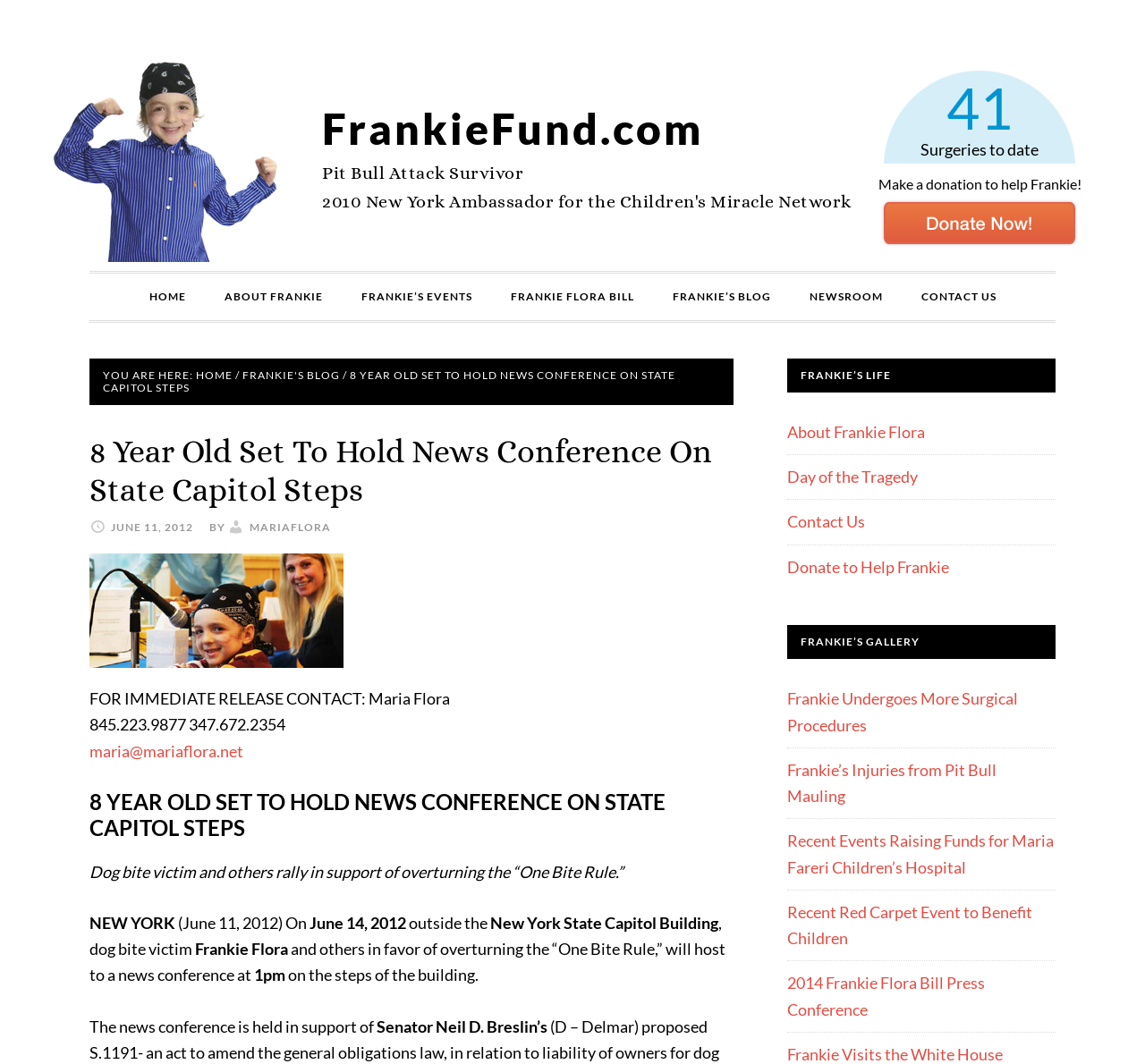Identify the bounding box coordinates of the region that should be clicked to execute the following instruction: "Read the 'MODERATOR’S DIARY' blog".

None